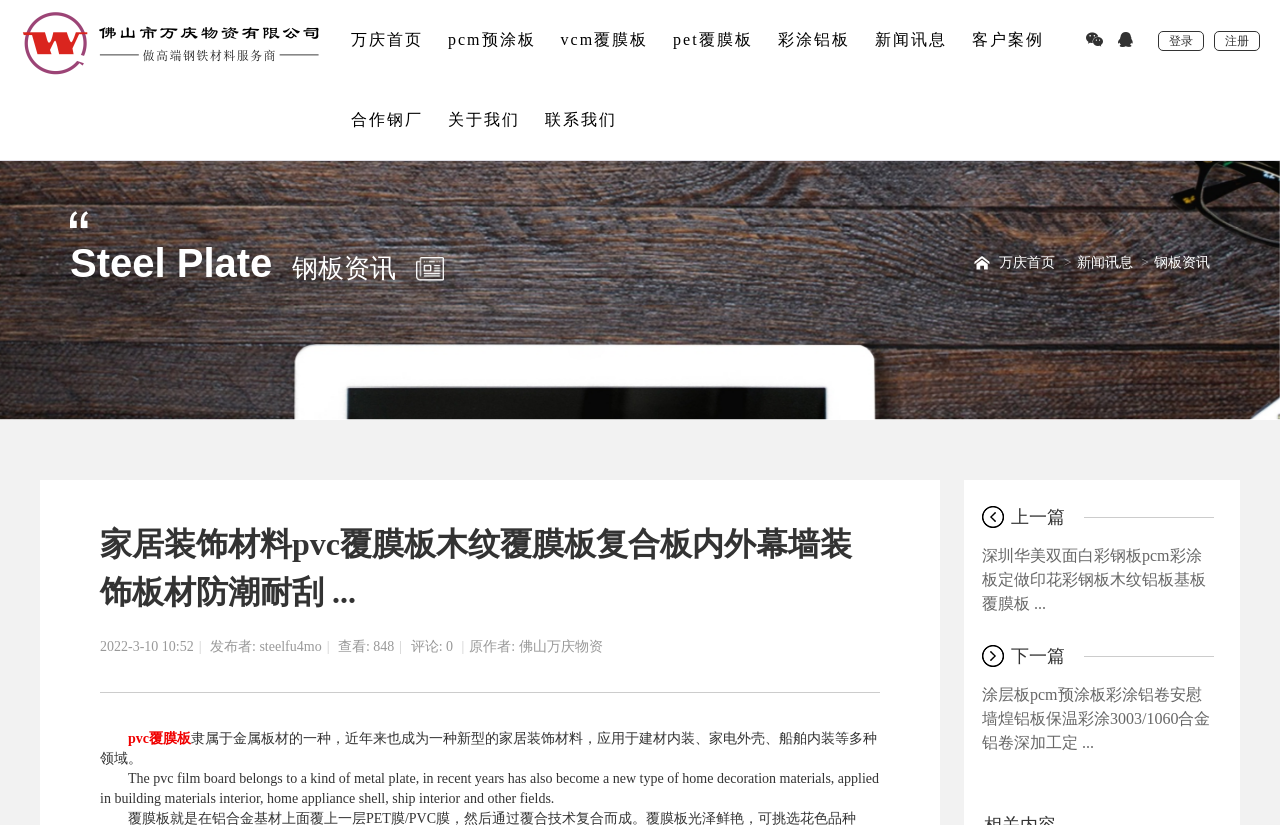Detail the various sections and features present on the webpage.

This webpage is about 佛山市万庆物资有限公司 (Foshan Wanqing Material Co., Ltd.), a company that provides metal plate application solutions. At the top of the page, there are several links, including "登录" (login) and "注册" (register), as well as a series of links to different product categories, such as "vcm覆膜板" (vcm coated board), "pcm预涂板" (pcm pre-coated board), and "pet覆膜板" (pet coated board).

Below these links, there is a heading "Steel Plate钢板资讯" (Steel Plate Information) with an image next to it. Underneath, there are more links to different pages, including "万庆首页" (Wanqing Homepage) and "新闻讯息" (News).

The main content of the page is an article about pvc覆膜板 (pvc coated board), a type of metal plate used in home decoration, building materials, and other fields. The article includes a heading, a publication date, and the author's name. There are also links to related articles and a section for comments.

On the right side of the page, there are links to other articles, including "深圳华美双面白彩钢板pcm彩涂板定做印花彩钢板木纹铝板基板覆膜板..." (Shenzhen Huamei Double-Sided White Coated Steel Plate pcm Coated Plate Customized Printing Coated Plate Wood Grain Aluminum Plate Base Plate Coated Plate) and "涂层板pcm预涂板彩涂铝卷安慰墙煌铝板保温彩涂3003/1060合金铝卷深加工定..." (Coated Plate pcm Pre-Coated Plate Color Coated Aluminum Coil Comfortable Wall Huang Aluminum Plate Insulation Color Coated 3003/1060 Alloy Aluminum Coil Deep Processing).

At the bottom of the page, there are links to navigate to the previous and next articles.